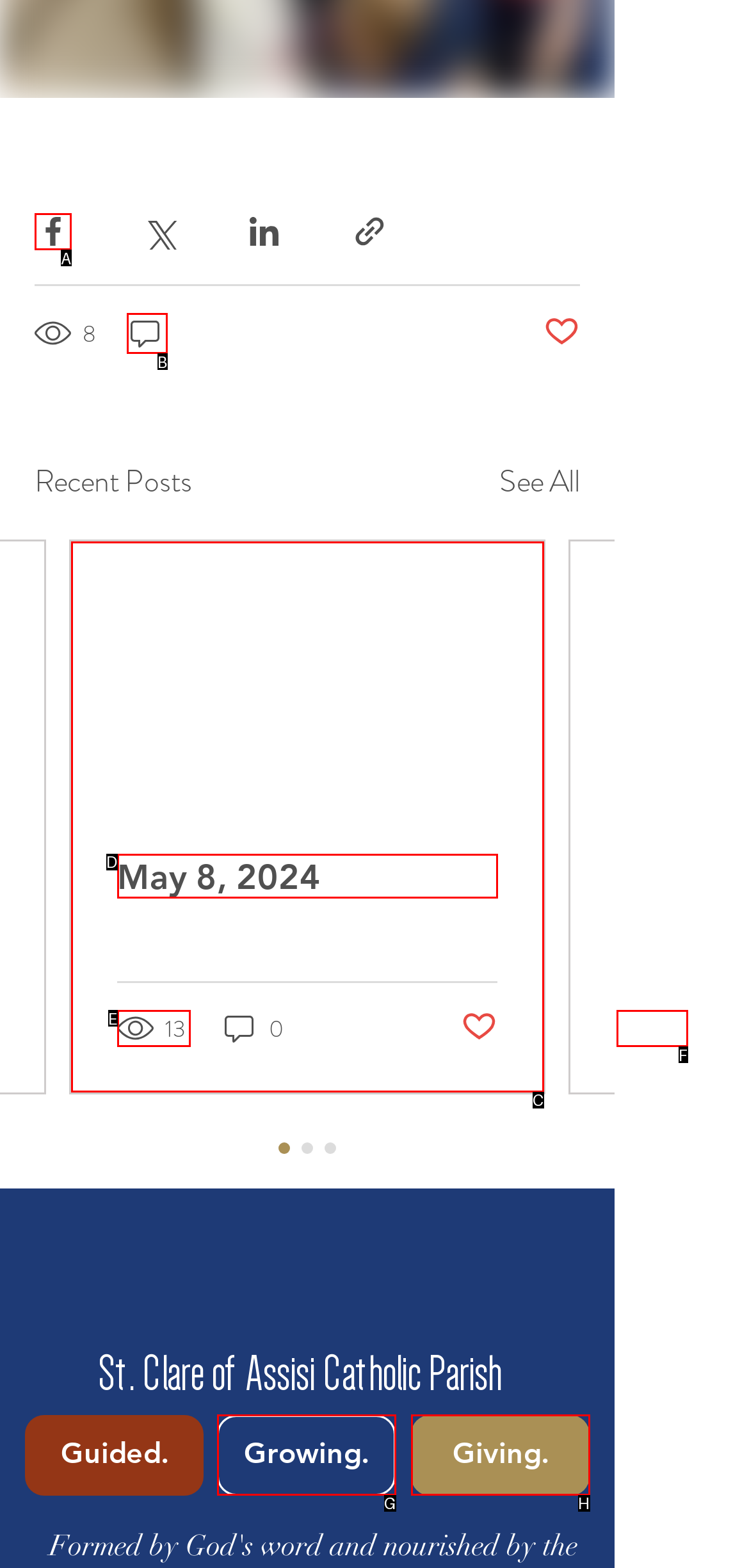Tell me which one HTML element best matches the description: aria-label="Share via Facebook" Answer with the option's letter from the given choices directly.

A